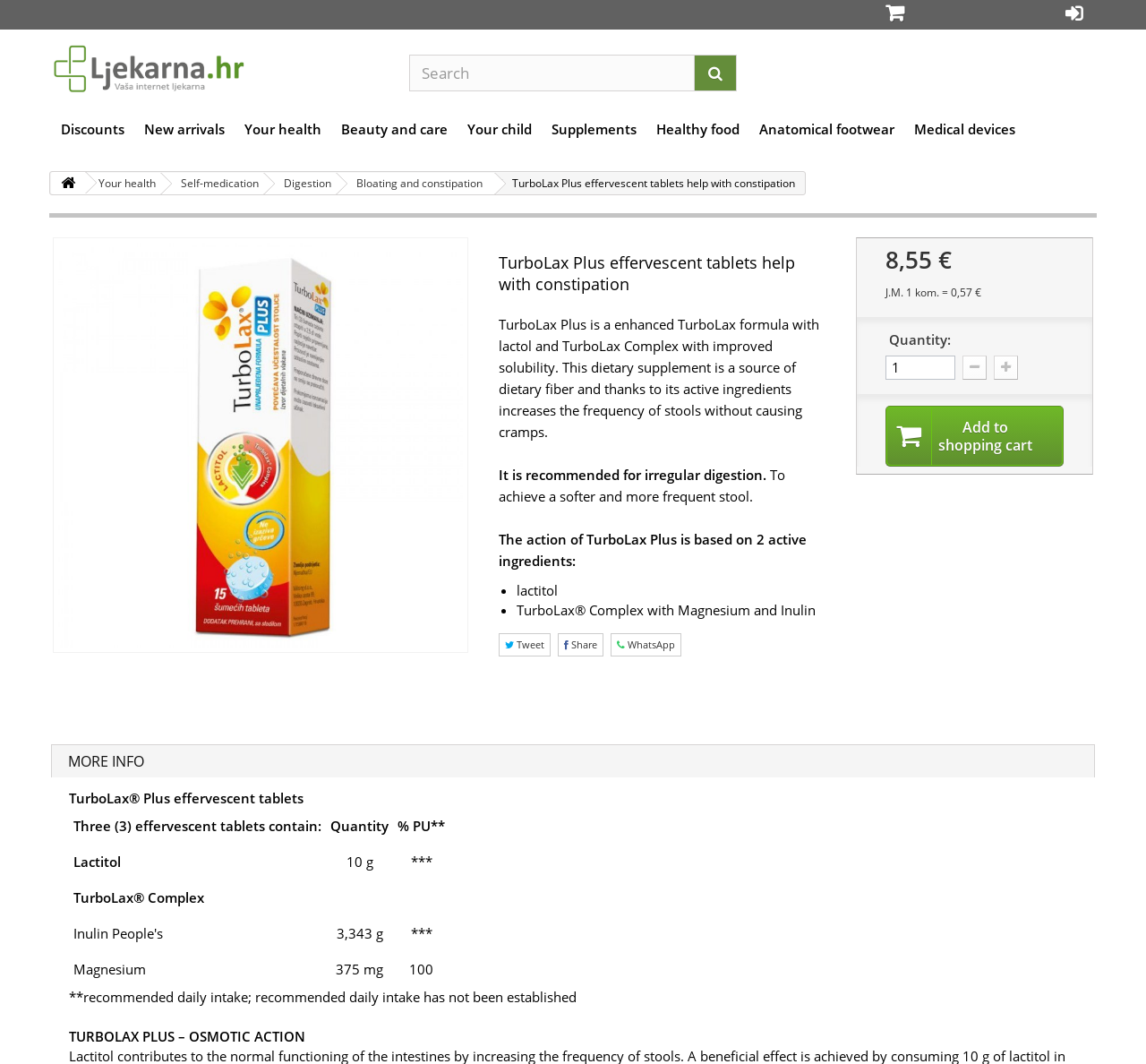Bounding box coordinates should be provided in the format (top-left x, top-left y, bottom-right x, bottom-right y) with all values between 0 and 1. Identify the bounding box for this UI element: Tweet

[0.435, 0.595, 0.481, 0.617]